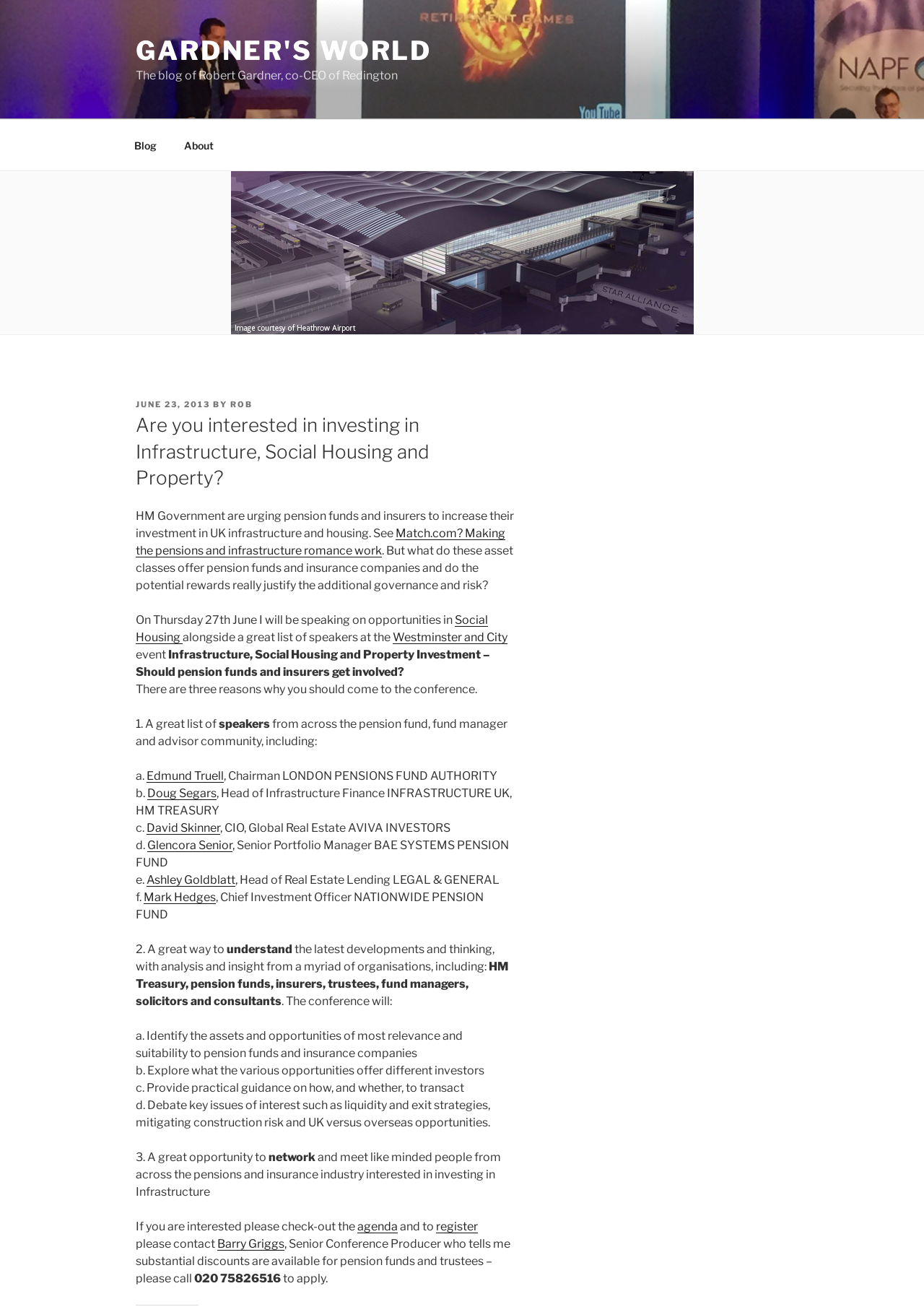Predict the bounding box coordinates of the area that should be clicked to accomplish the following instruction: "View the 'Westminster and City' event details". The bounding box coordinates should consist of four float numbers between 0 and 1, i.e., [left, top, right, bottom].

[0.425, 0.48, 0.549, 0.491]